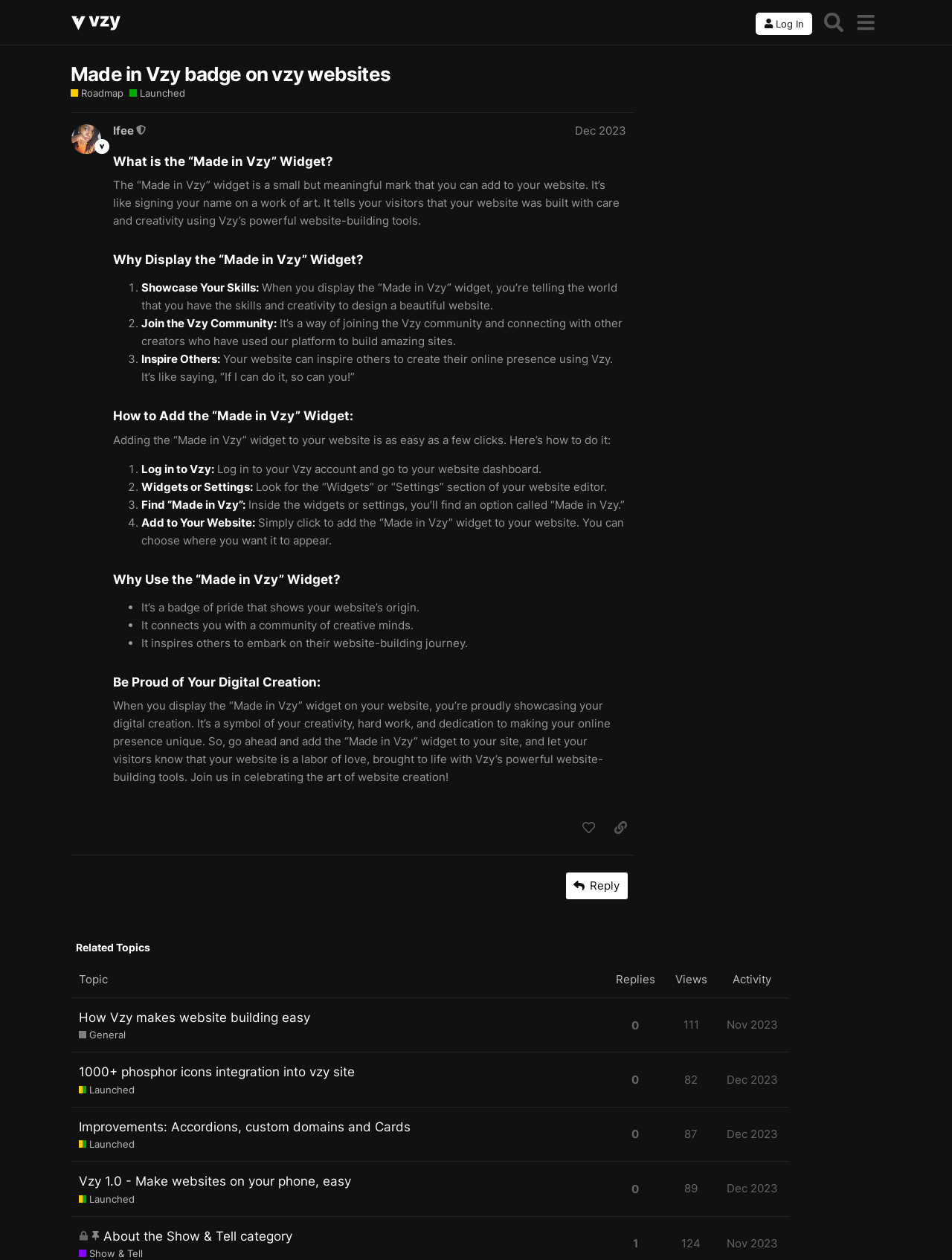Locate the bounding box coordinates of the element I should click to achieve the following instruction: "View related topics".

[0.074, 0.746, 0.829, 0.759]